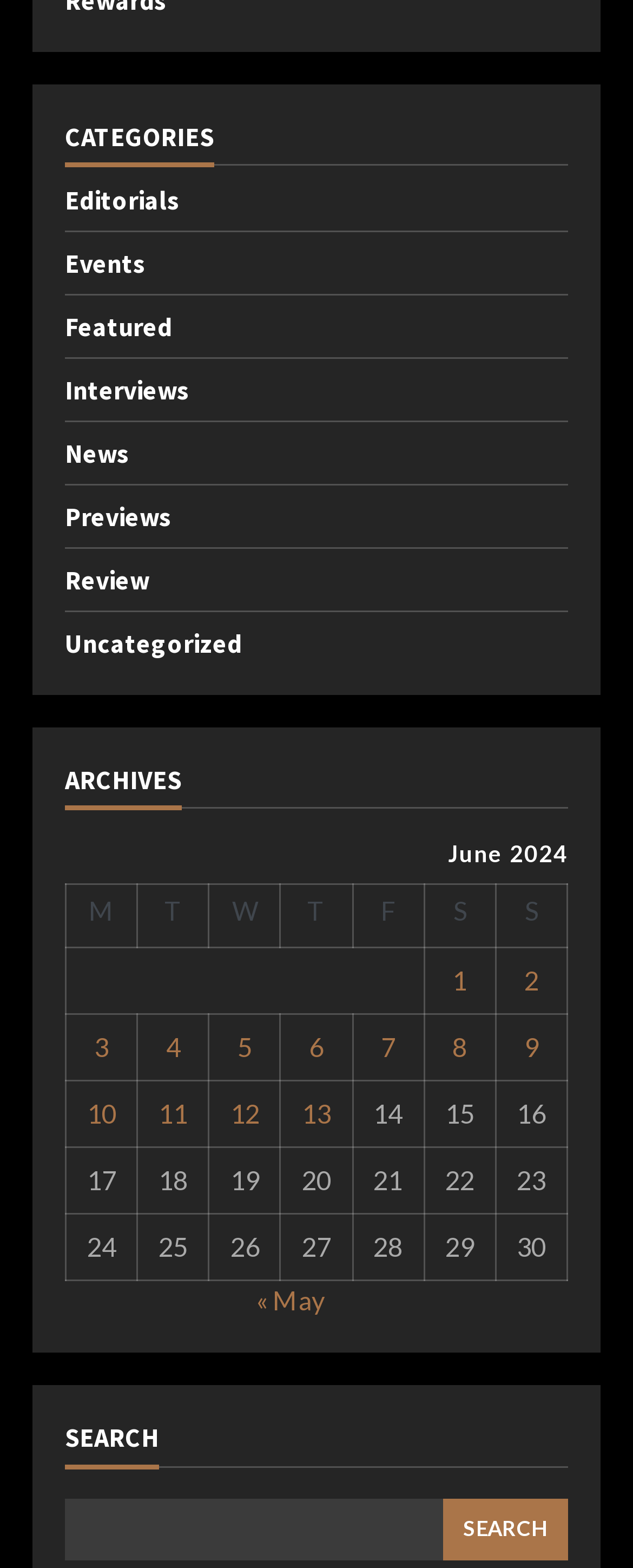Can I search for specific posts on this webpage?
Give a thorough and detailed response to the question.

I can see a search box with a 'Search' button at the bottom of the webpage, which suggests that I can search for specific posts using keywords or phrases.